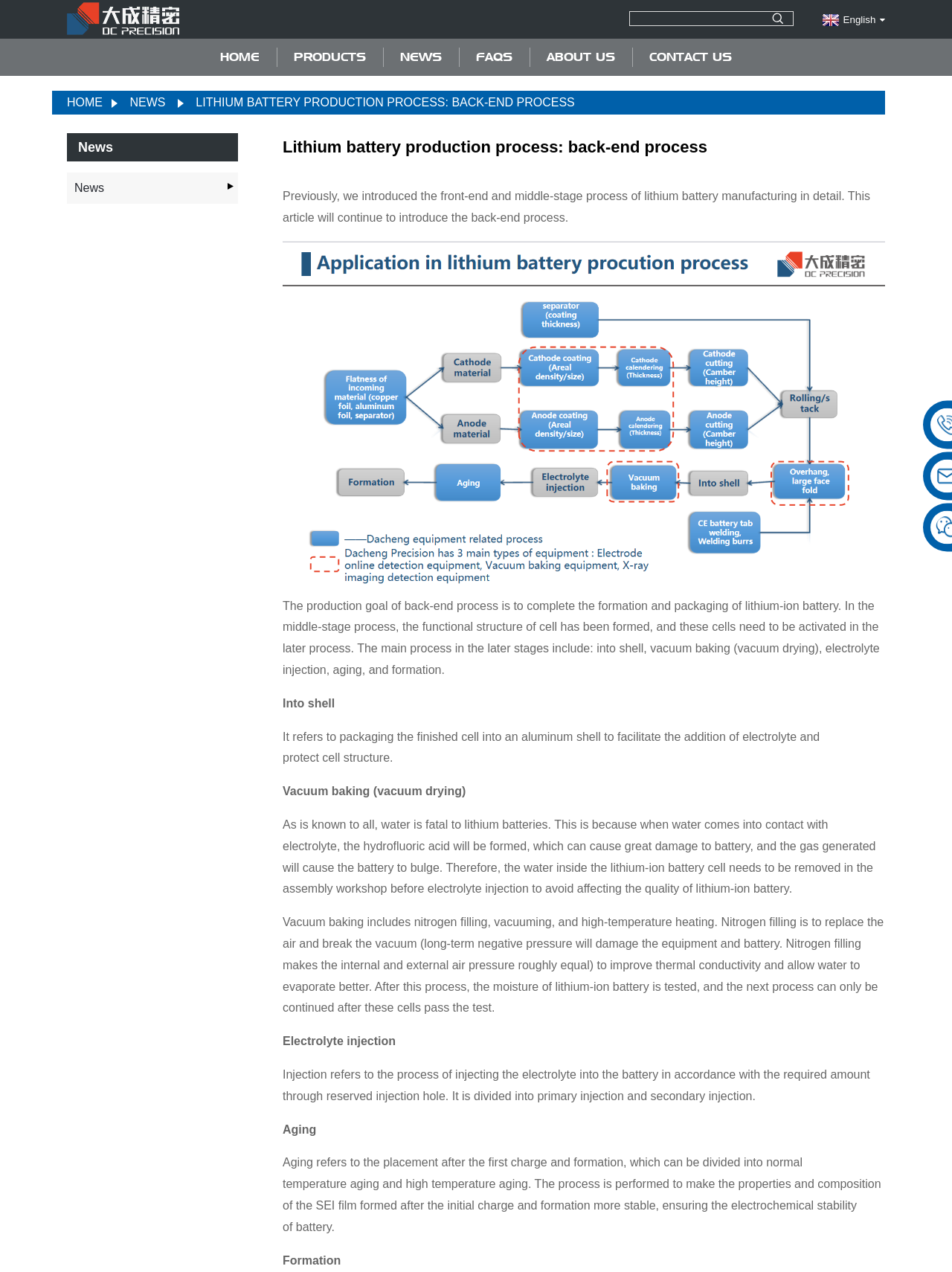Please identify the bounding box coordinates of where to click in order to follow the instruction: "Click the 'English' link".

[0.86, 0.011, 0.93, 0.02]